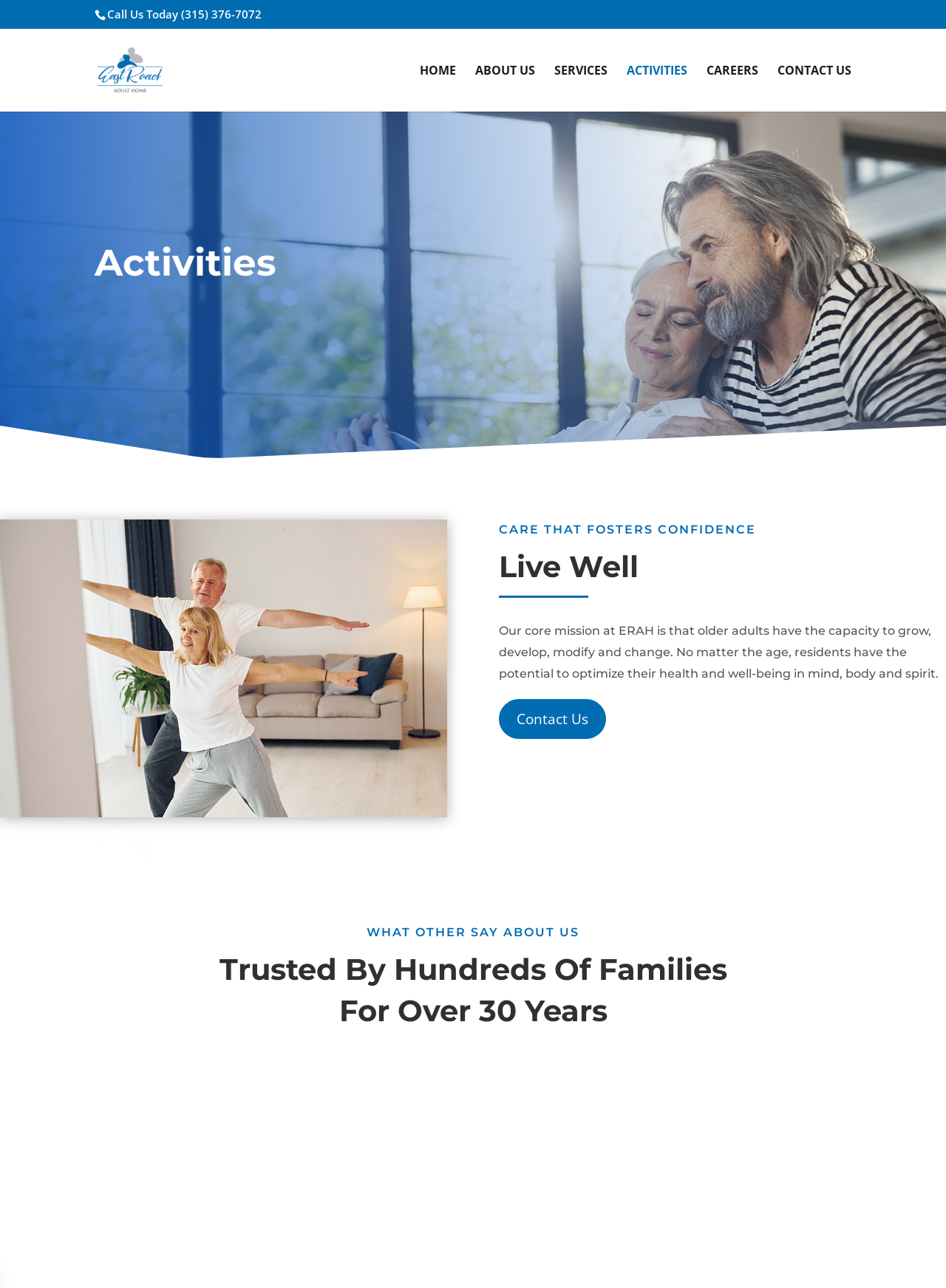Determine the bounding box coordinates for the area that should be clicked to carry out the following instruction: "Learn about the services".

[0.586, 0.05, 0.642, 0.086]